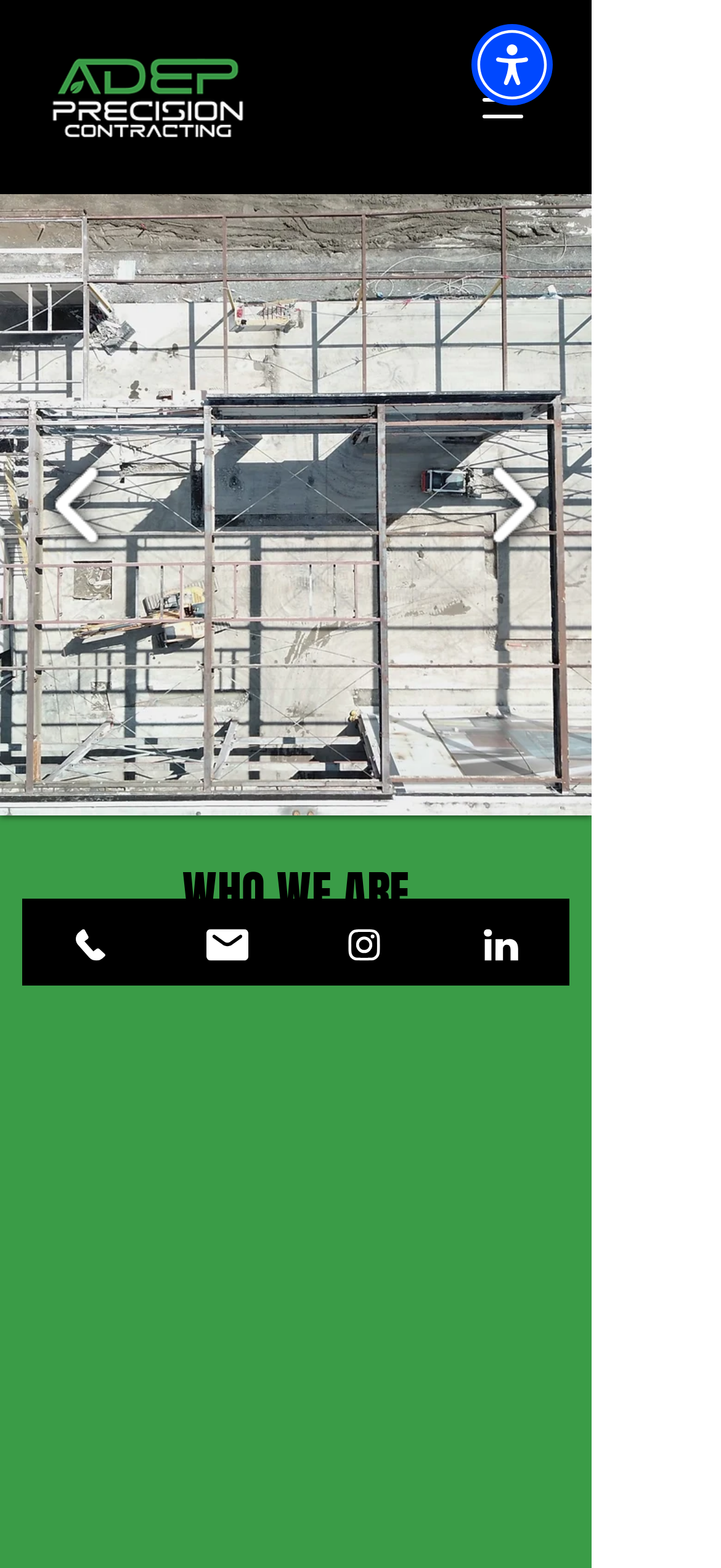What is the text of the link below the phone icon?
Observe the image and answer the question with a one-word or short phrase response.

Email